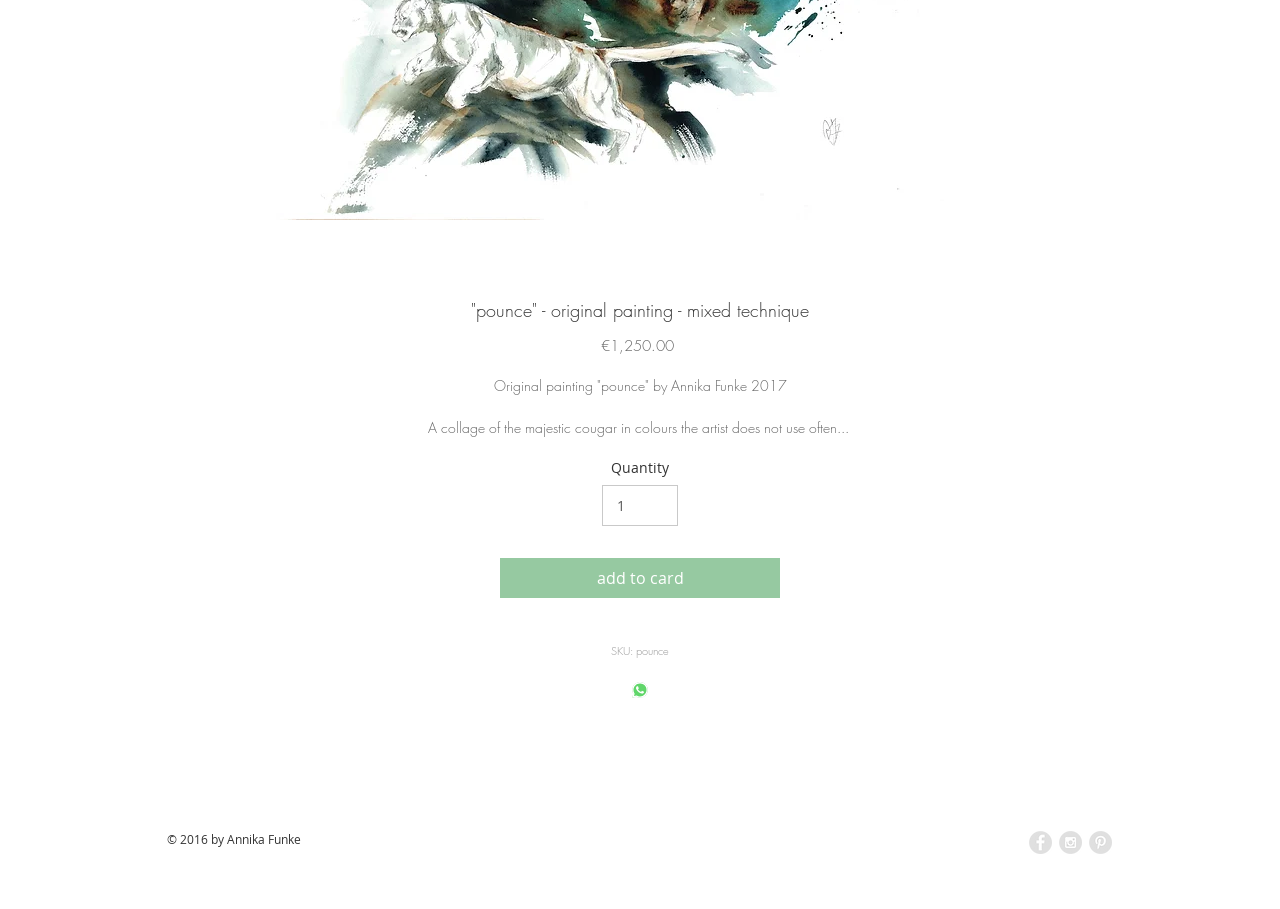Identify and provide the bounding box coordinates of the UI element described: "aria-label="Facebook - Grey Circle"". The coordinates should be formatted as [left, top, right, bottom], with each number being a float between 0 and 1.

[0.804, 0.914, 0.822, 0.939]